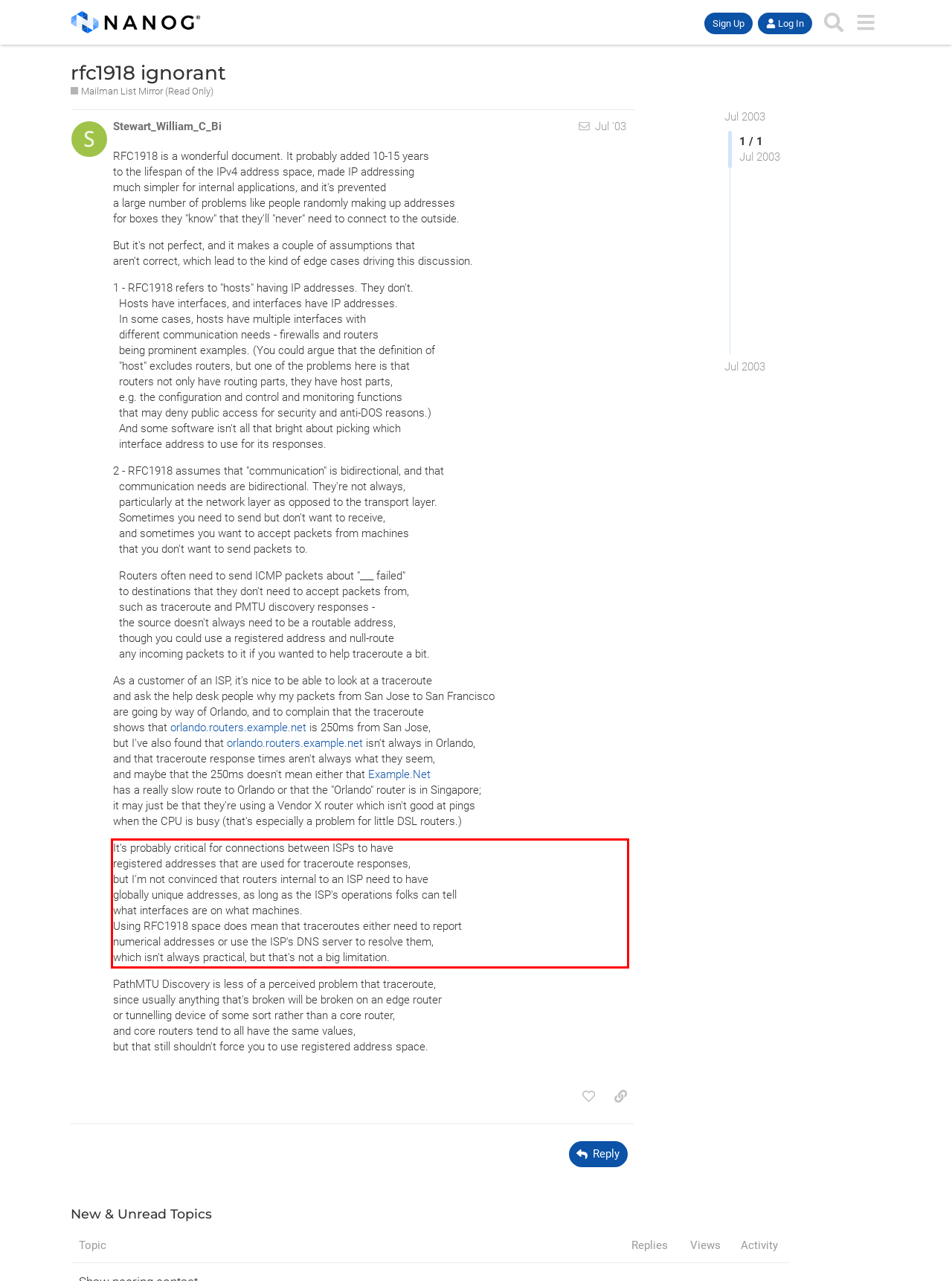Within the screenshot of the webpage, there is a red rectangle. Please recognize and generate the text content inside this red bounding box.

It's probably critical for connections between ISPs to have registered addresses that are used for traceroute responses, but I'm not convinced that routers internal to an ISP need to have globally unique addresses, as long as the ISP's operations folks can tell what interfaces are on what machines. Using RFC1918 space does mean that traceroutes either need to report numerical addresses or use the ISP's DNS server to resolve them, which isn't always practical, but that's not a big limitation.